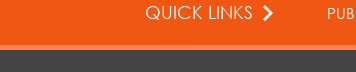Describe all the elements visible in the image meticulously.

The image showcases a section of the webpage dedicated to "Quick Links." Featuring an orange background, the text highlights "QUICK LINKS" in bold, making it standout against the contrasting darker bottom area. Accompanying the title is a right-facing arrow, suggesting further navigation or drop-down options for users to explore related links efficiently. This design element enhances user experience by providing easy access to key resources or sections of the site.